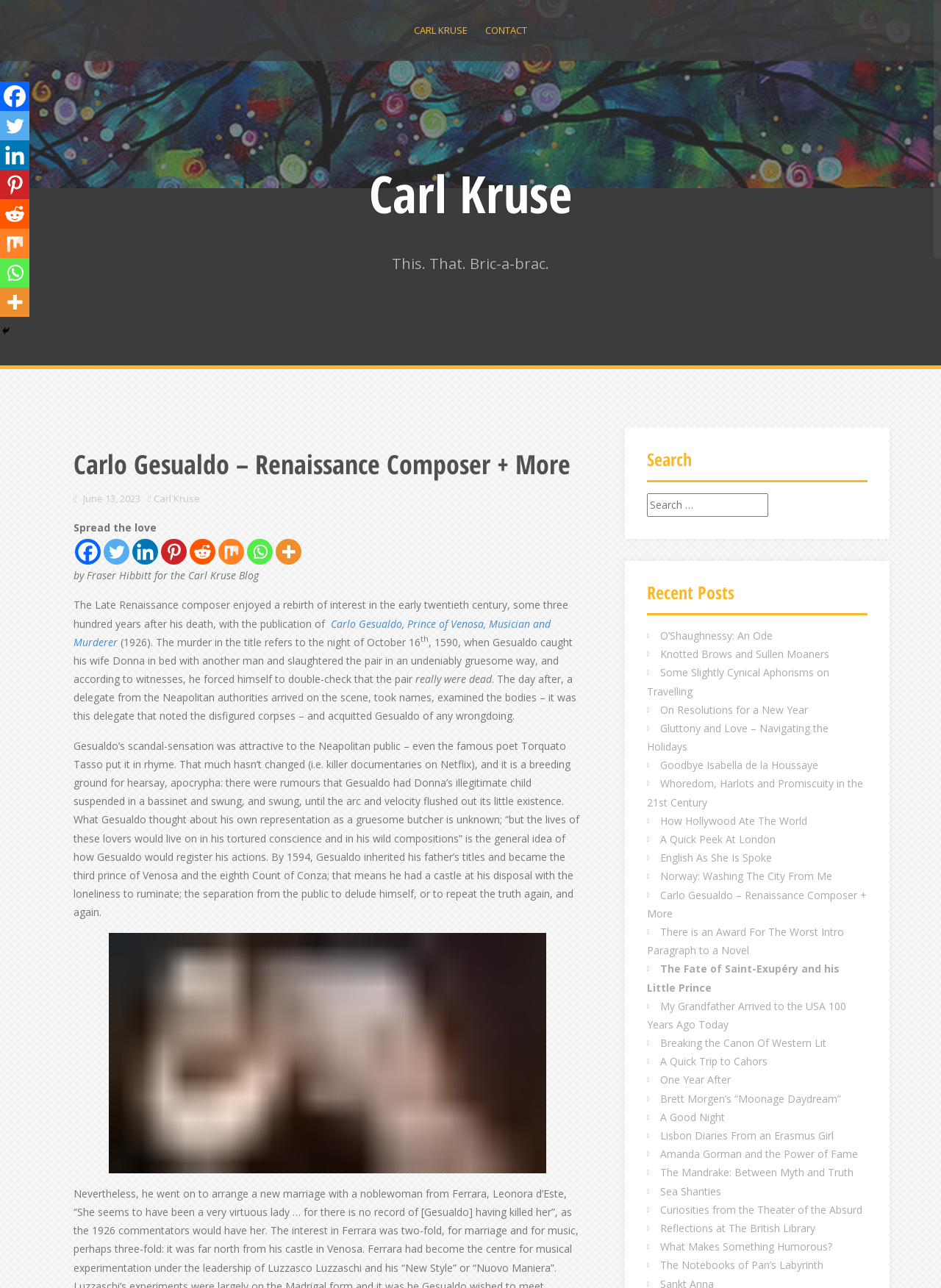What is the name of the prince of Venosa mentioned in the post?
Answer the question in as much detail as possible.

I found the answer by reading the text 'Carlo Gesualdo, Prince of Venosa, Musician and Murderer' which is a link in the post.